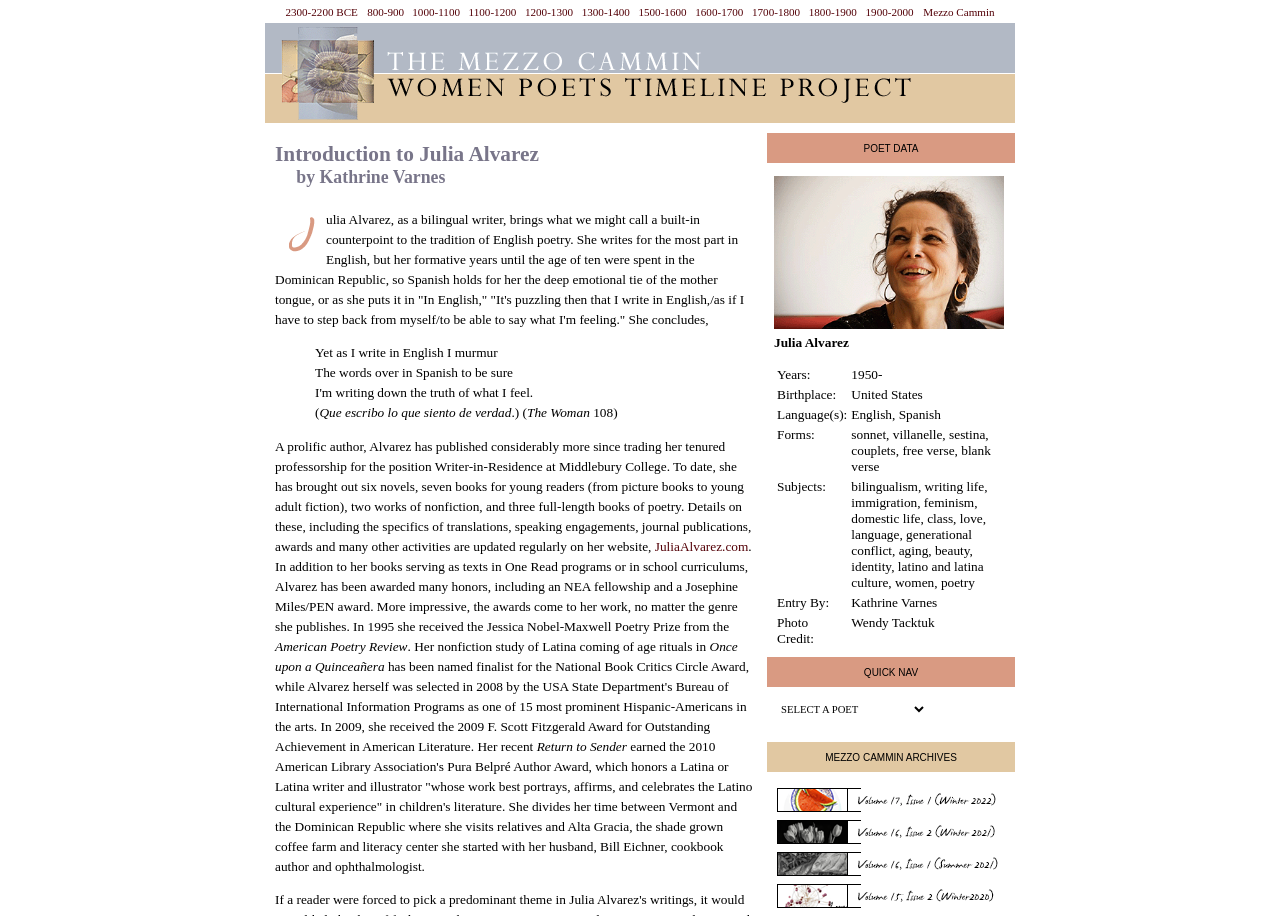Find the bounding box coordinates of the UI element according to this description: "Mezzo Cammin".

[0.721, 0.004, 0.777, 0.021]